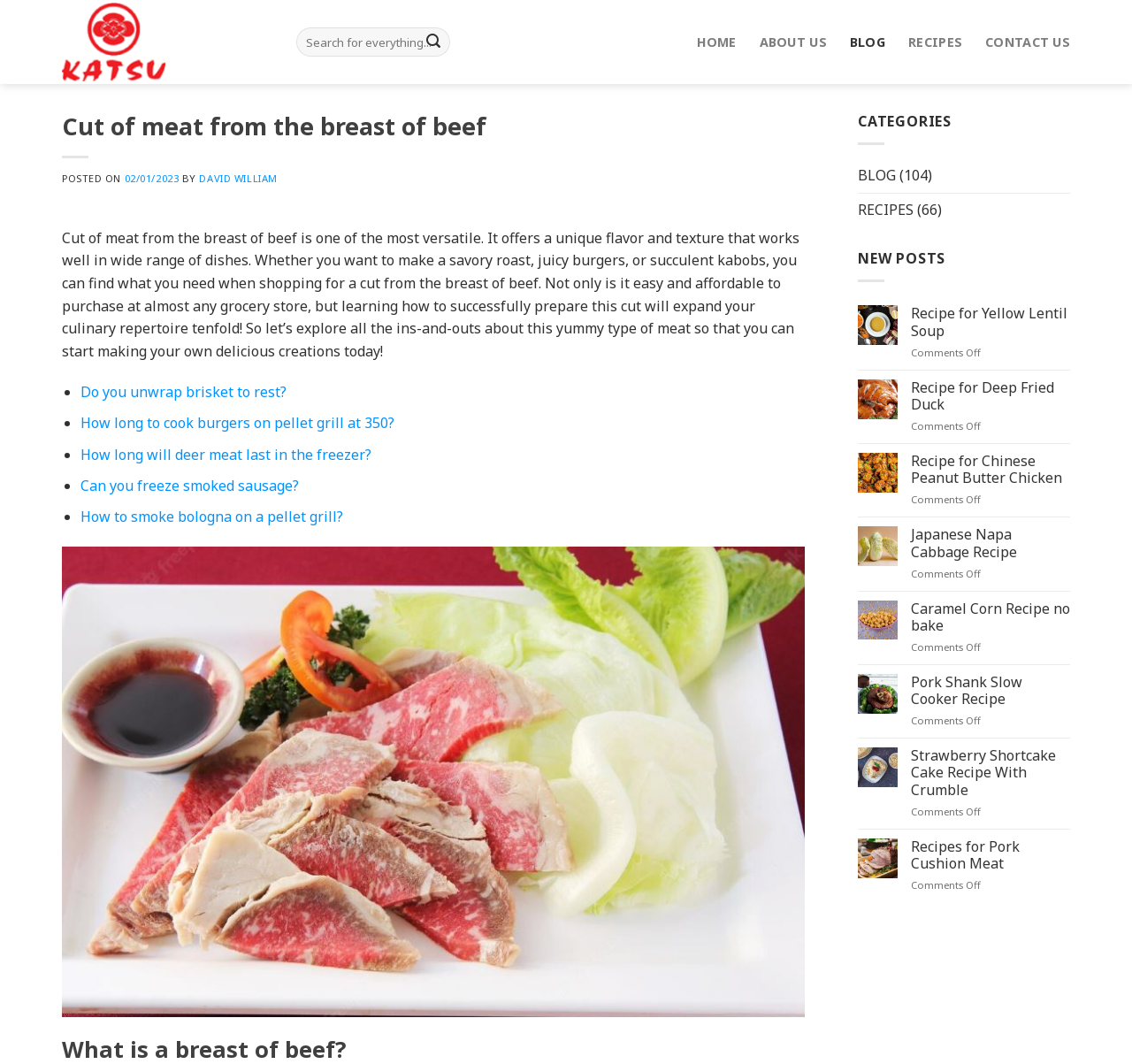Please determine the bounding box coordinates of the element's region to click in order to carry out the following instruction: "View the recipe for Yellow Lentil Soup". The coordinates should be four float numbers between 0 and 1, i.e., [left, top, right, bottom].

[0.805, 0.287, 0.945, 0.319]